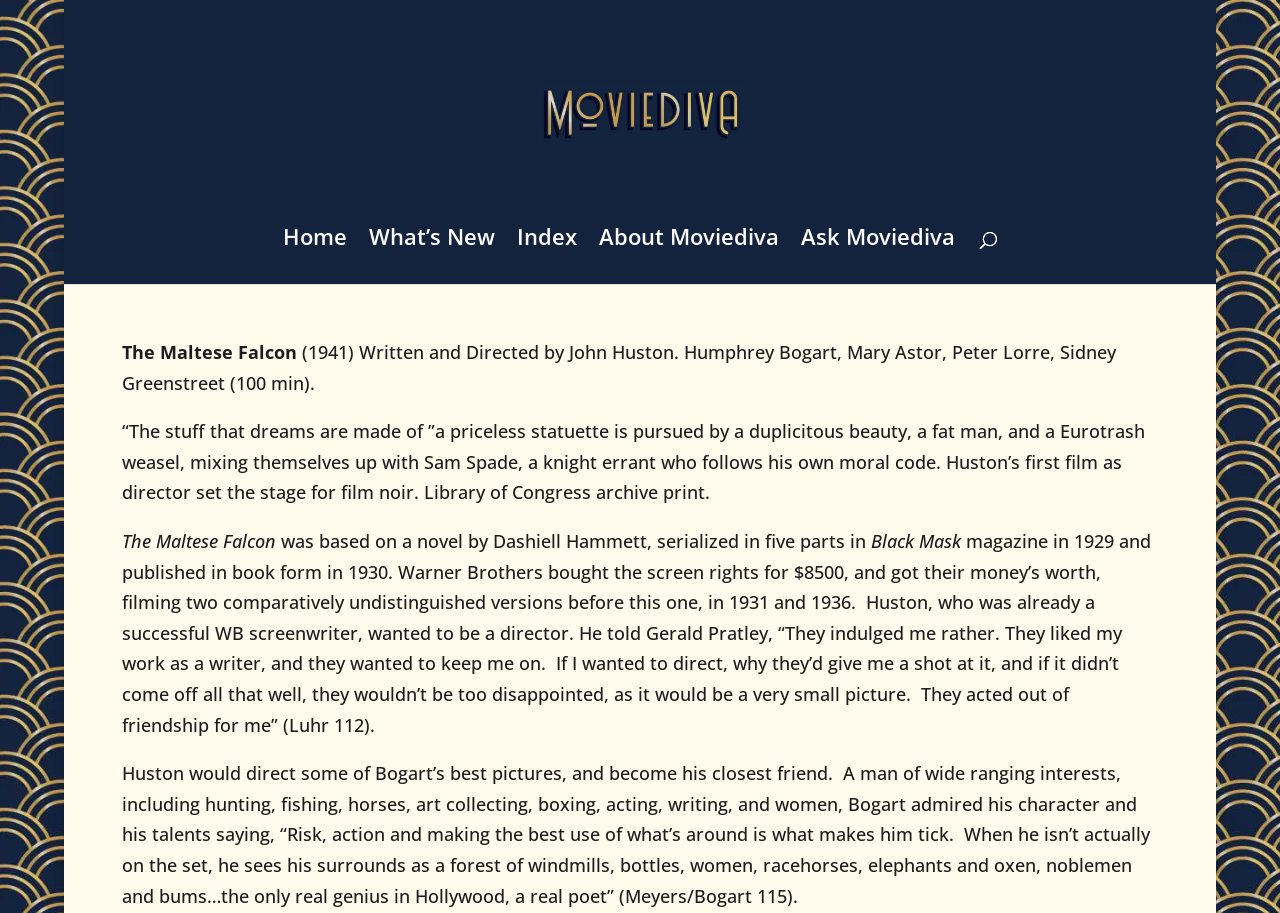Given the element description Home, predict the bounding box coordinates for the UI element in the webpage screenshot. The format should be (top-left x, top-left y, bottom-right x, bottom-right y), and the values should be between 0 and 1.

[0.221, 0.251, 0.271, 0.311]